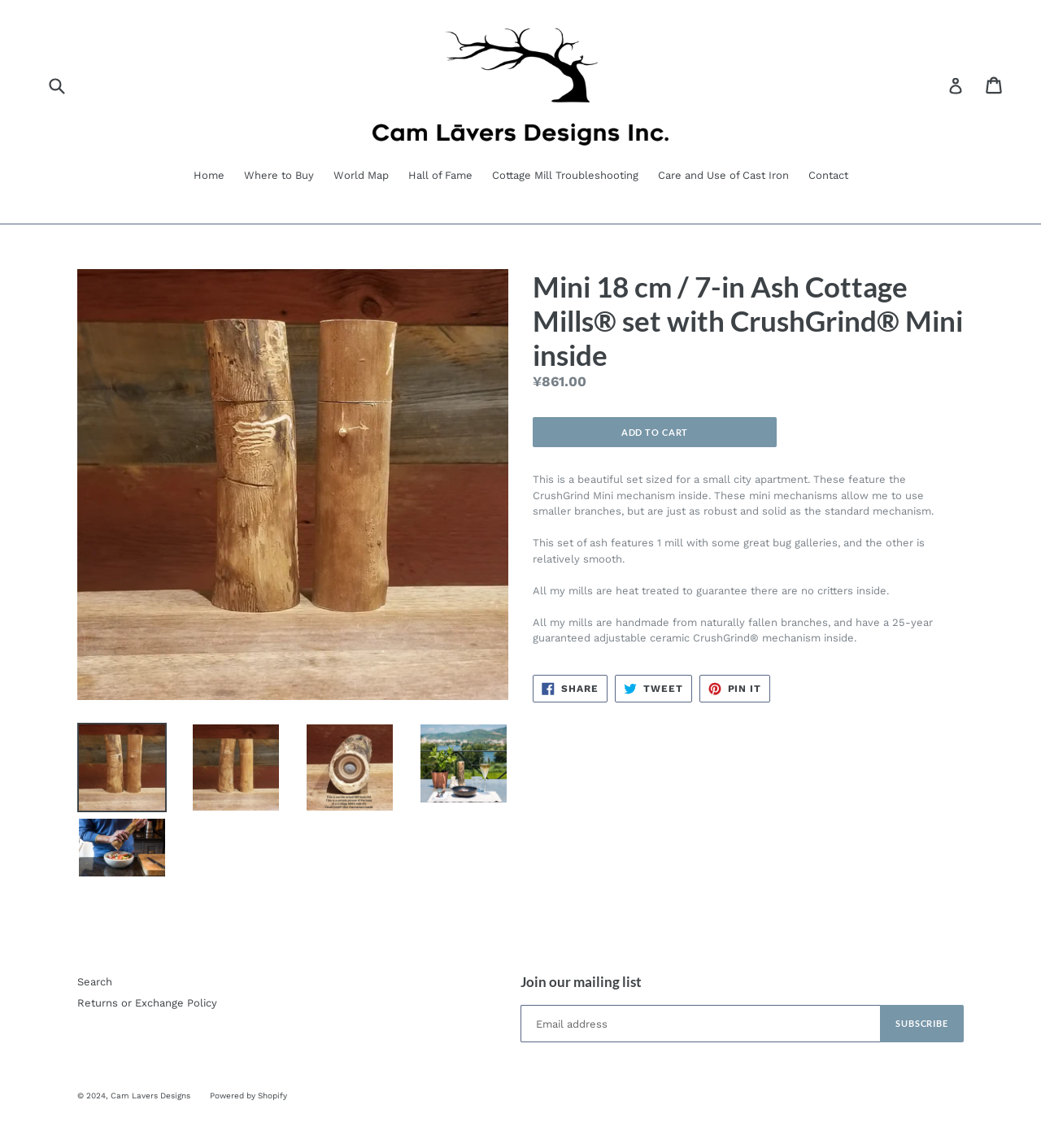What is the name of the product?
Analyze the image and deliver a detailed answer to the question.

The name of the product can be found in the main heading of the webpage, which is 'Mini 18 cm / 7-in Ash Cottage Mills set with CrushGrind Mini inside'. This is also the title of the webpage.